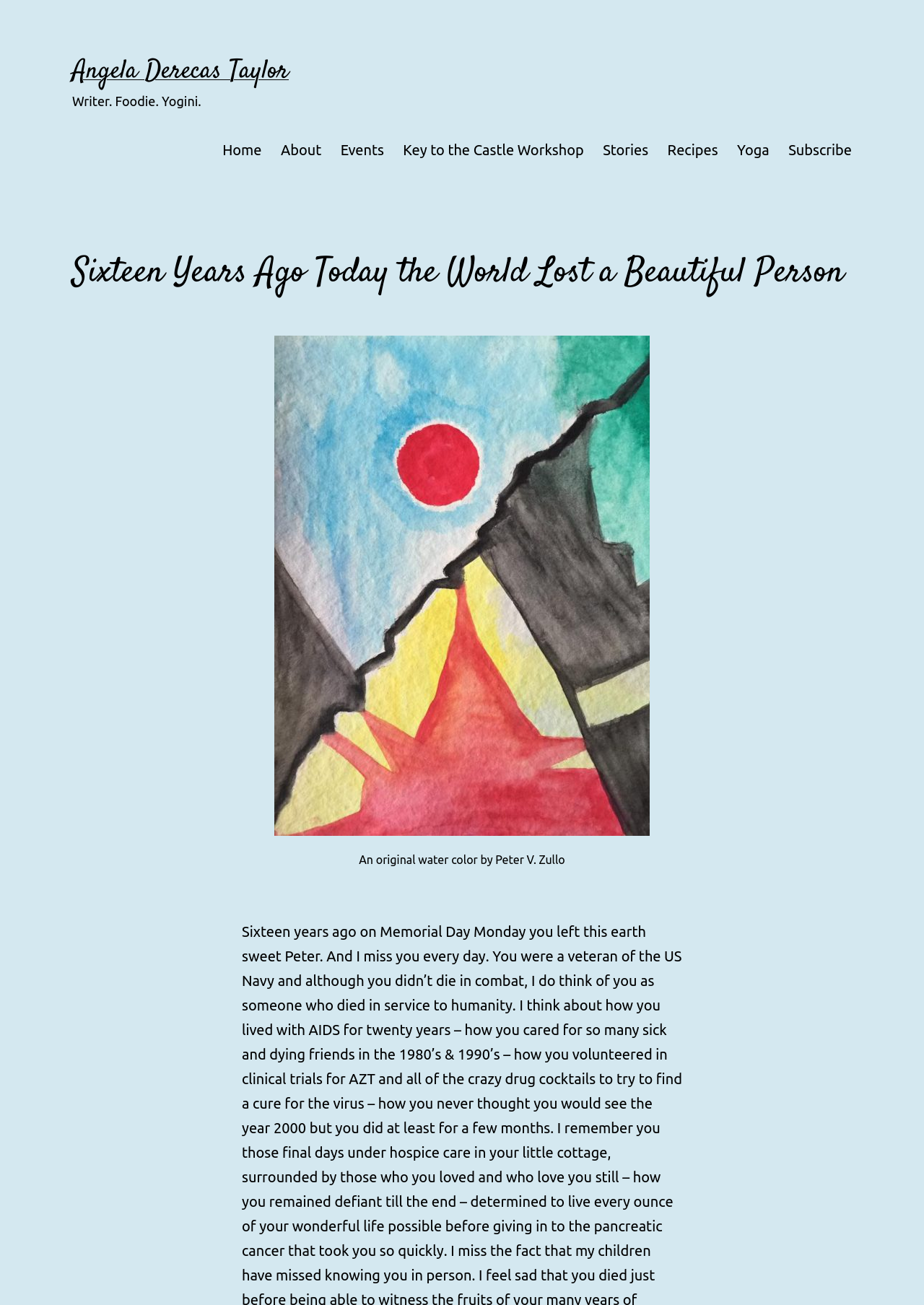Analyze and describe the webpage in a detailed narrative.

The webpage is a tribute to Angela Derecas Taylor, who passed away sixteen years ago. At the top left of the page, there is a link to Angela Derecas Taylor's name, accompanied by a brief description "Writer. Foodie. Yogini." 

Below the name and description, there is a primary navigation menu that spans across the page, containing eight links: Home, About, Events, Key to the Castle Workshop, Stories, Recipes, Yoga, and Subscribe. 

The main content of the page is headed by a title "Sixteen Years Ago Today the World Lost a Beautiful Person", which is followed by a figure that takes up most of the page's width. The figure is an original watercolor by Peter V. Zullo, as described in the figcaption.